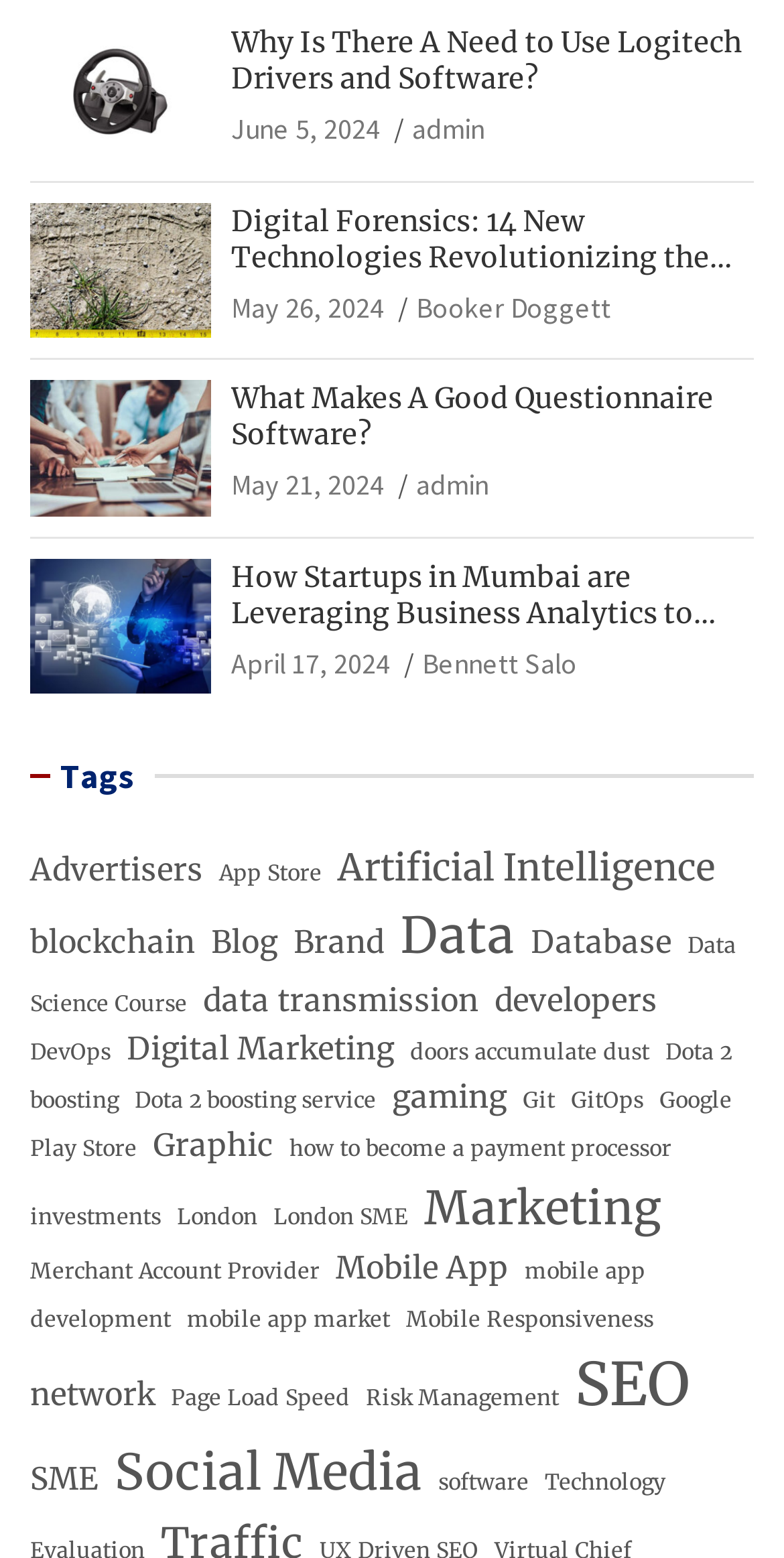Identify the bounding box coordinates for the element you need to click to achieve the following task: "Explore the tag 'Artificial Intelligence'". The coordinates must be four float values ranging from 0 to 1, formatted as [left, top, right, bottom].

[0.431, 0.529, 0.913, 0.585]